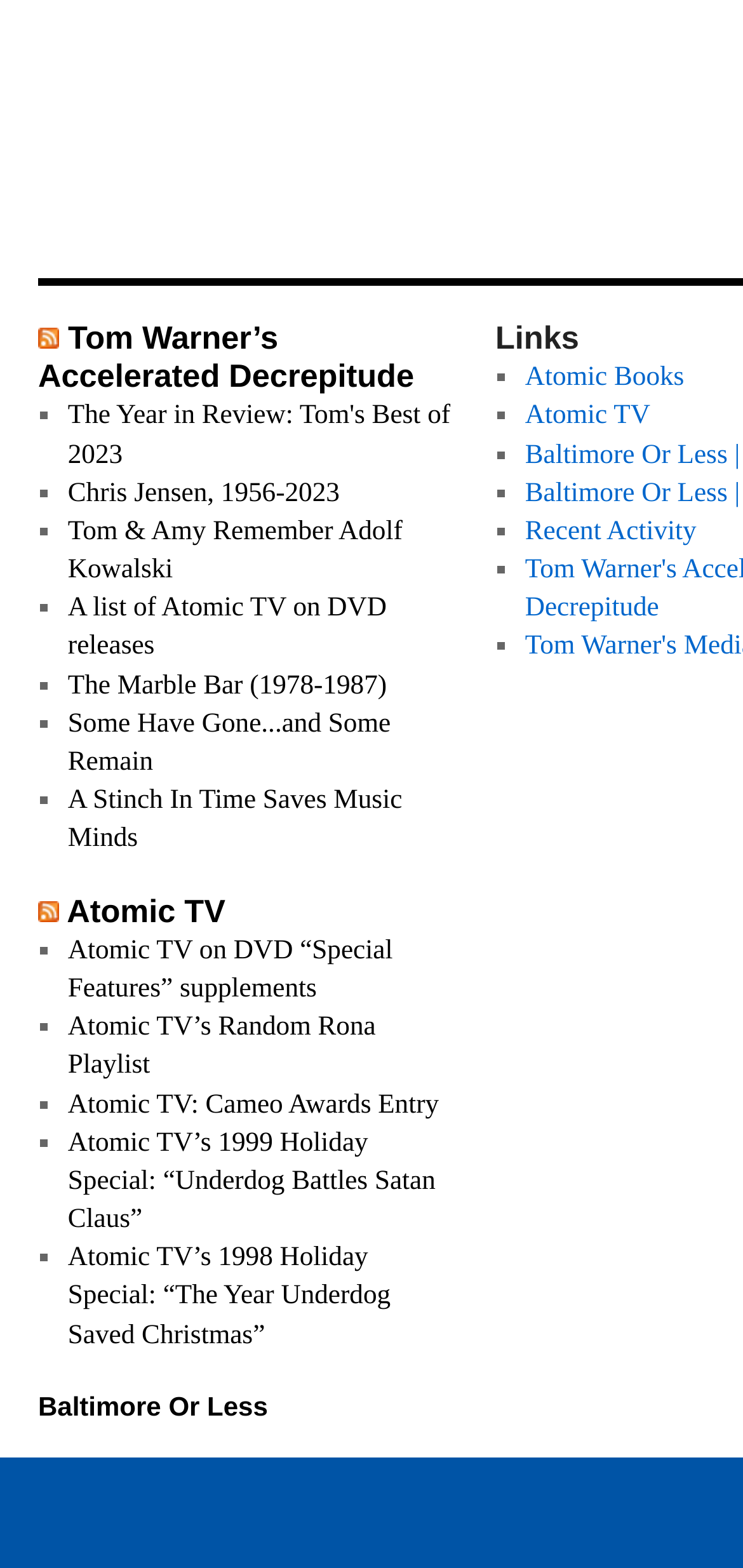Please provide the bounding box coordinates for the element that needs to be clicked to perform the instruction: "Click on 'Atomic Books'". The coordinates must consist of four float numbers between 0 and 1, formatted as [left, top, right, bottom].

[0.707, 0.231, 0.921, 0.25]